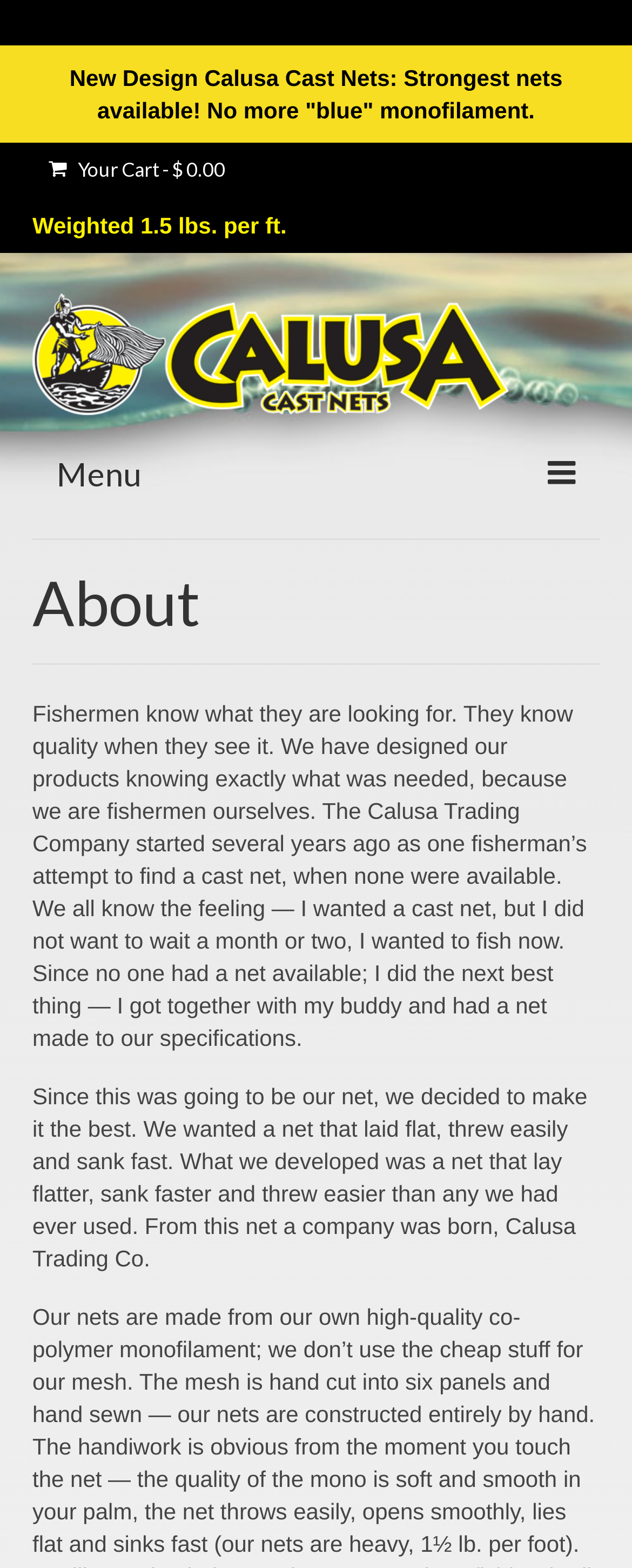Give an in-depth explanation of the webpage layout and content.

The webpage is about Calusa, a company that designs and manufactures high-quality cast nets for fishermen. At the top of the page, there is a heading "About" with a brief introduction to the company's philosophy, stating that fishermen know quality when they see it and that the company's products are designed with fishermen's needs in mind.

Below the heading, there is a paragraph of text that explains the company's origin story, describing how the founder, a fisherman himself, was unable to find a cast net and decided to create his own with his friend. The text continues to describe the features of their cast nets, such as laying flat, throwing easily, and sinking fast.

To the top-left of the page, there is a link to "Your Cart" with a price of $0.00. Next to it, there is a static text "Weighted 1.5 lbs. per ft." which likely describes a feature of the cast nets.

Above the "About" heading, there is a link to "Calusa" with an accompanying image of the company's logo. To the right of the logo, there is a button with a menu icon. Below the logo, there are several links to different sections of the website, including "Shop Now", "Cracker", "Hats", "The Difference", "Videos", and "About".

At the very top of the page, there is a static text "New Design Calusa Cast Nets: Strongest nets available! No more 'blue' monofilament." which highlights the quality of the company's cast nets.